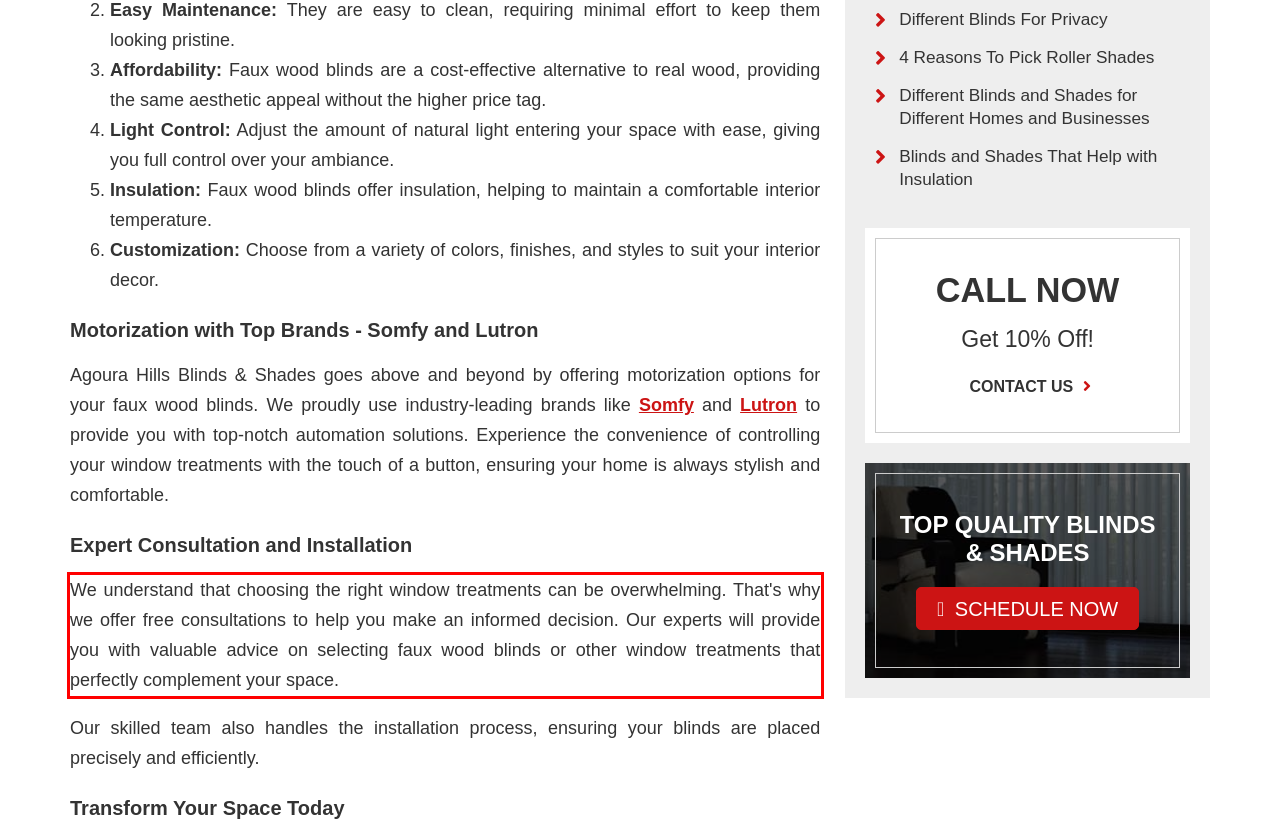From the provided screenshot, extract the text content that is enclosed within the red bounding box.

We understand that choosing the right window treatments can be overwhelming. That's why we offer free consultations to help you make an informed decision. Our experts will provide you with valuable advice on selecting faux wood blinds or other window treatments that perfectly complement your space.